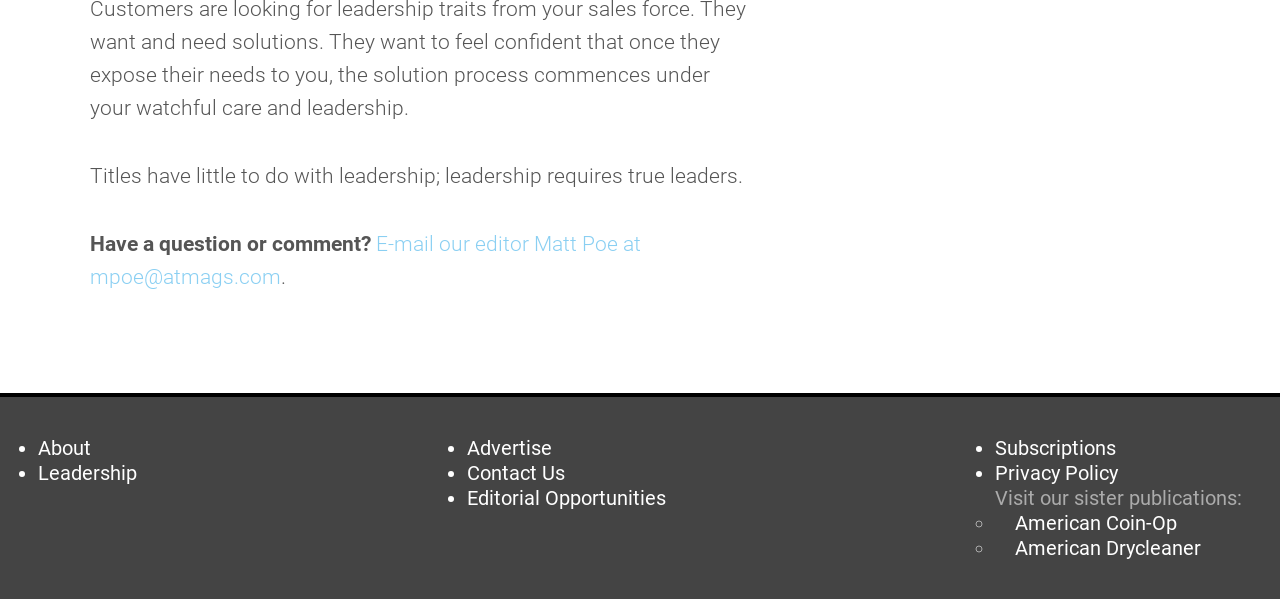Locate the bounding box coordinates of the clickable part needed for the task: "Learn about leadership".

[0.03, 0.768, 0.107, 0.808]